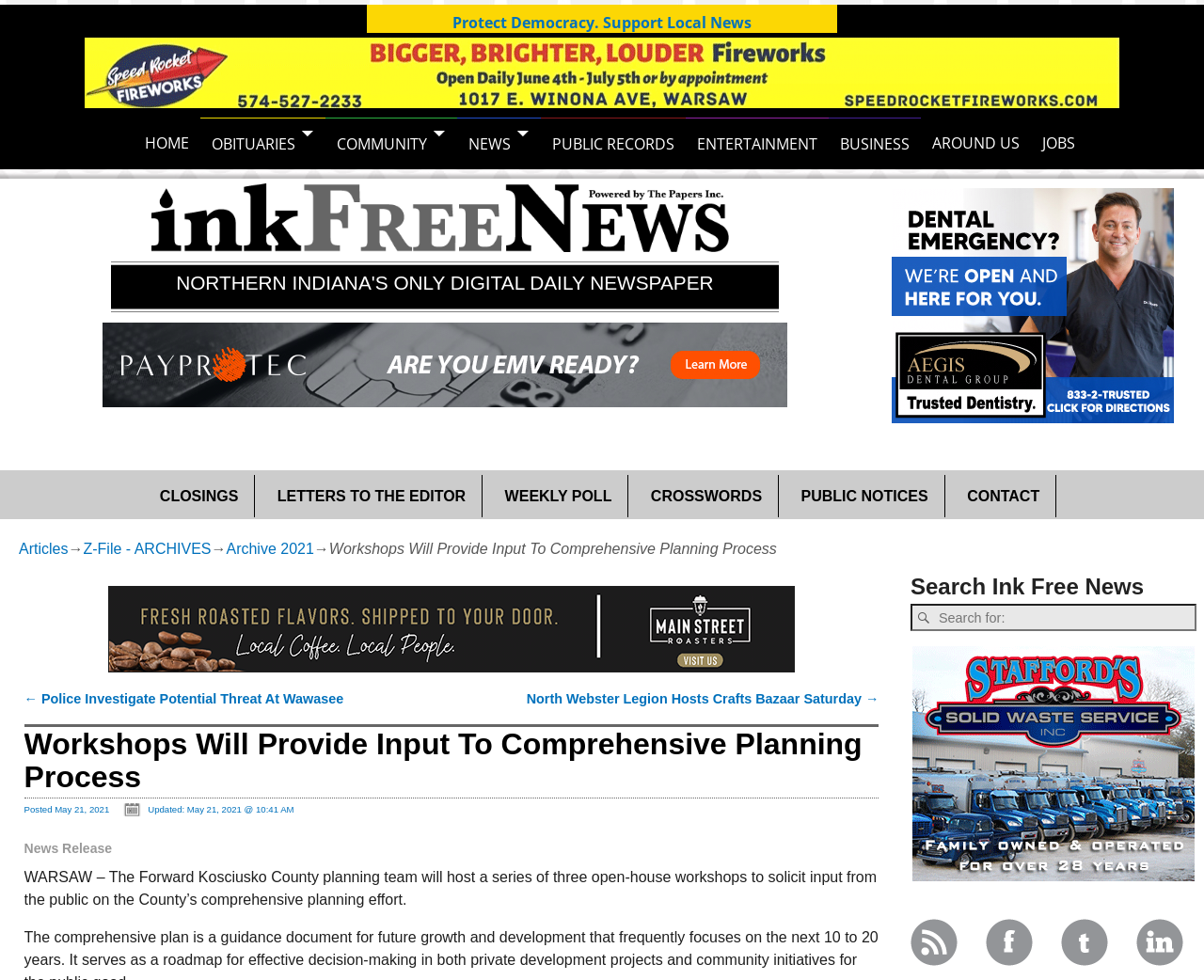Determine the bounding box coordinates of the region to click in order to accomplish the following instruction: "Click on the 'HOME' link". Provide the coordinates as four float numbers between 0 and 1, specifically [left, top, right, bottom].

[0.111, 0.12, 0.166, 0.172]